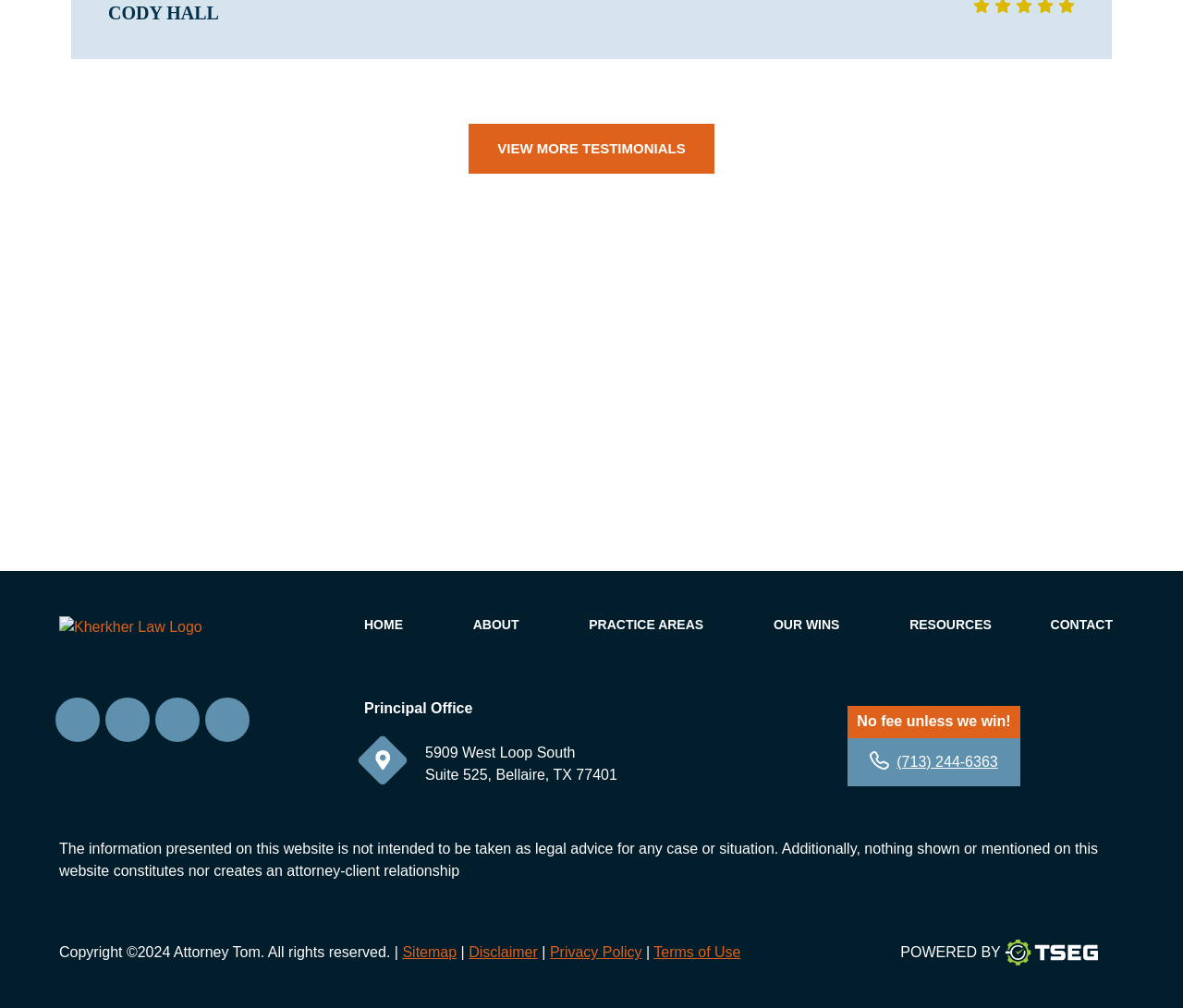Show the bounding box coordinates for the element that needs to be clicked to execute the following instruction: "View more testimonials". Provide the coordinates in the form of four float numbers between 0 and 1, i.e., [left, top, right, bottom].

[0.396, 0.123, 0.604, 0.173]